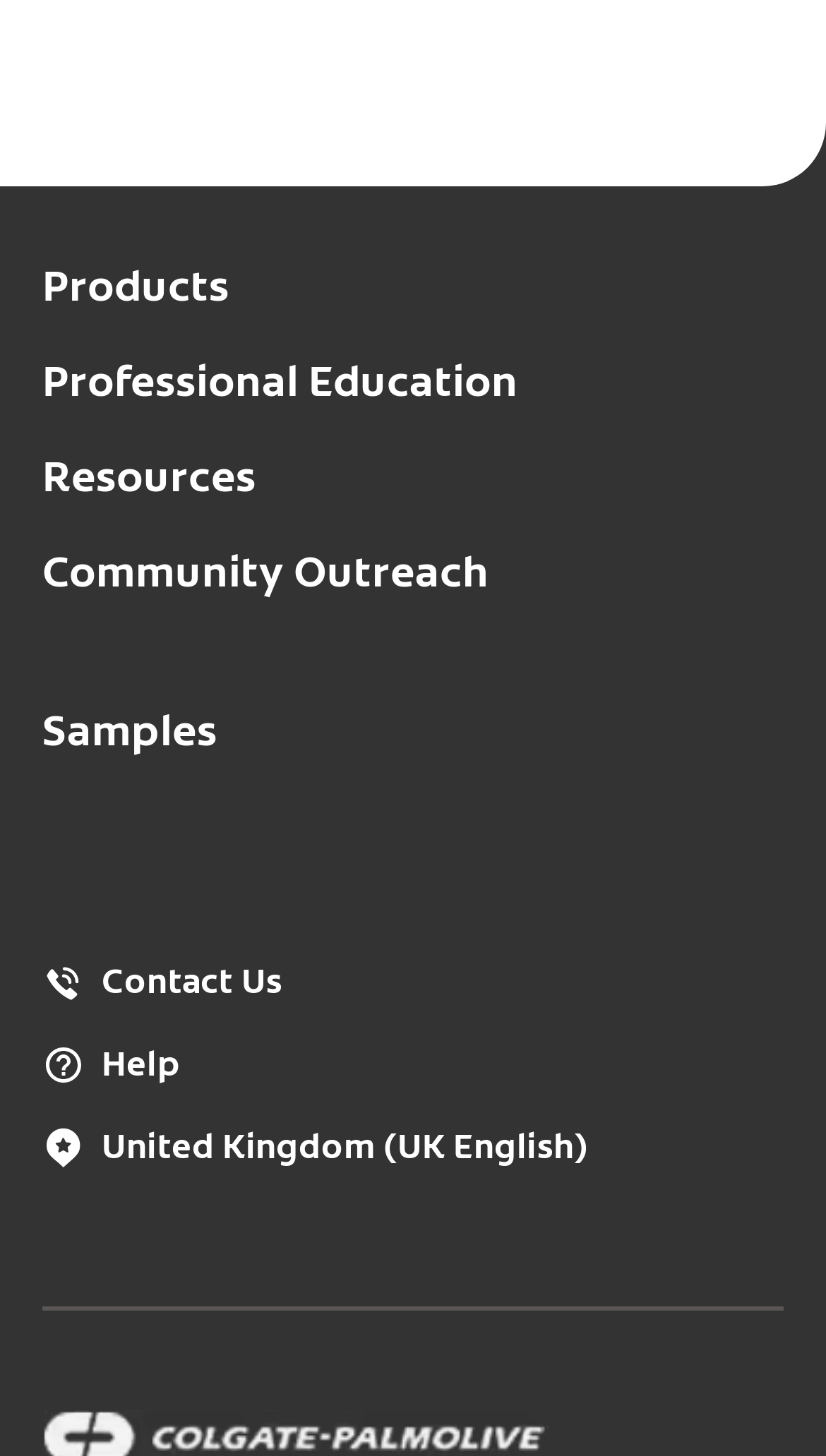Provide your answer in a single word or phrase: 
Is there a language selection option?

Yes